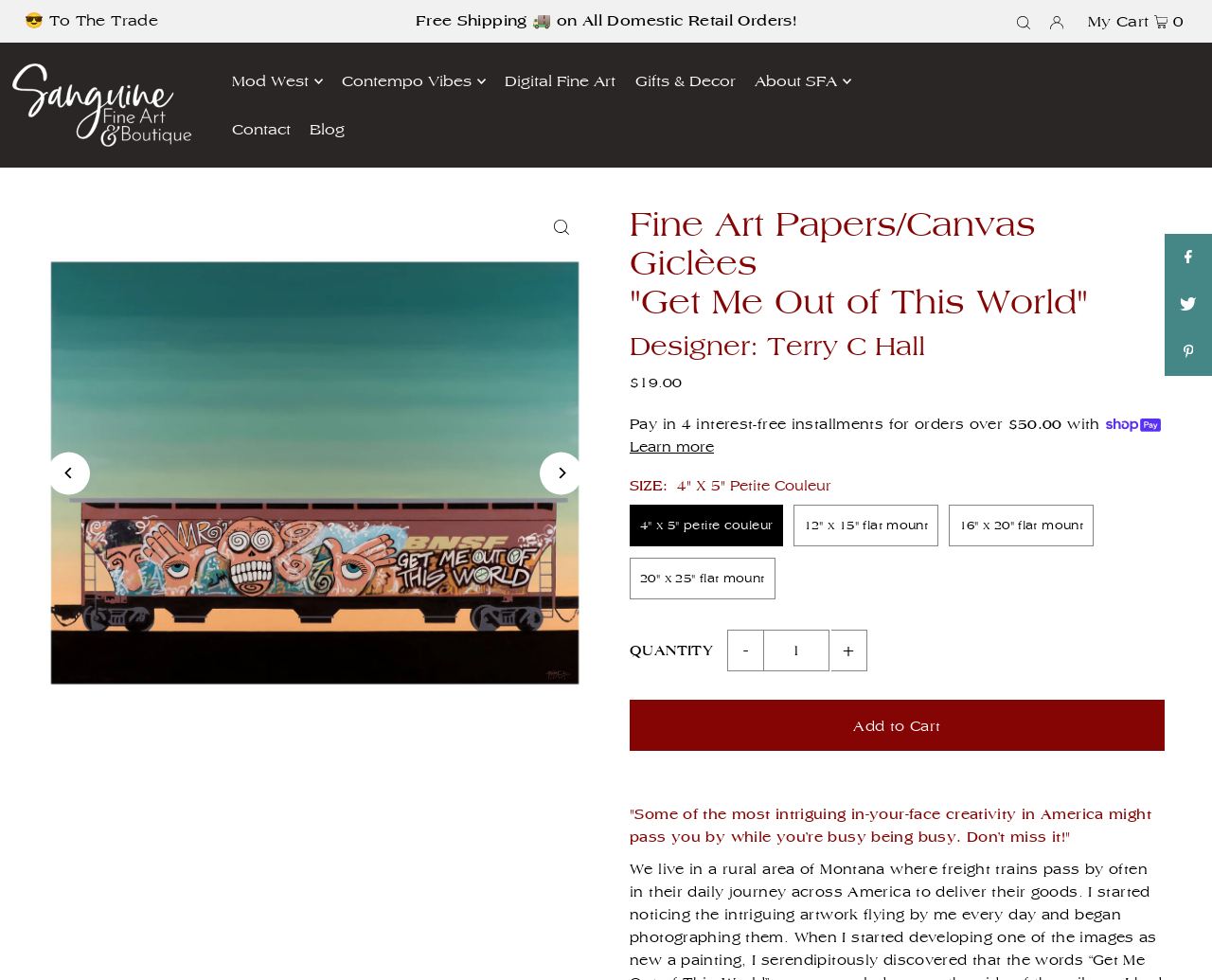Kindly determine the bounding box coordinates of the area that needs to be clicked to fulfill this instruction: "Click on YACHT".

None